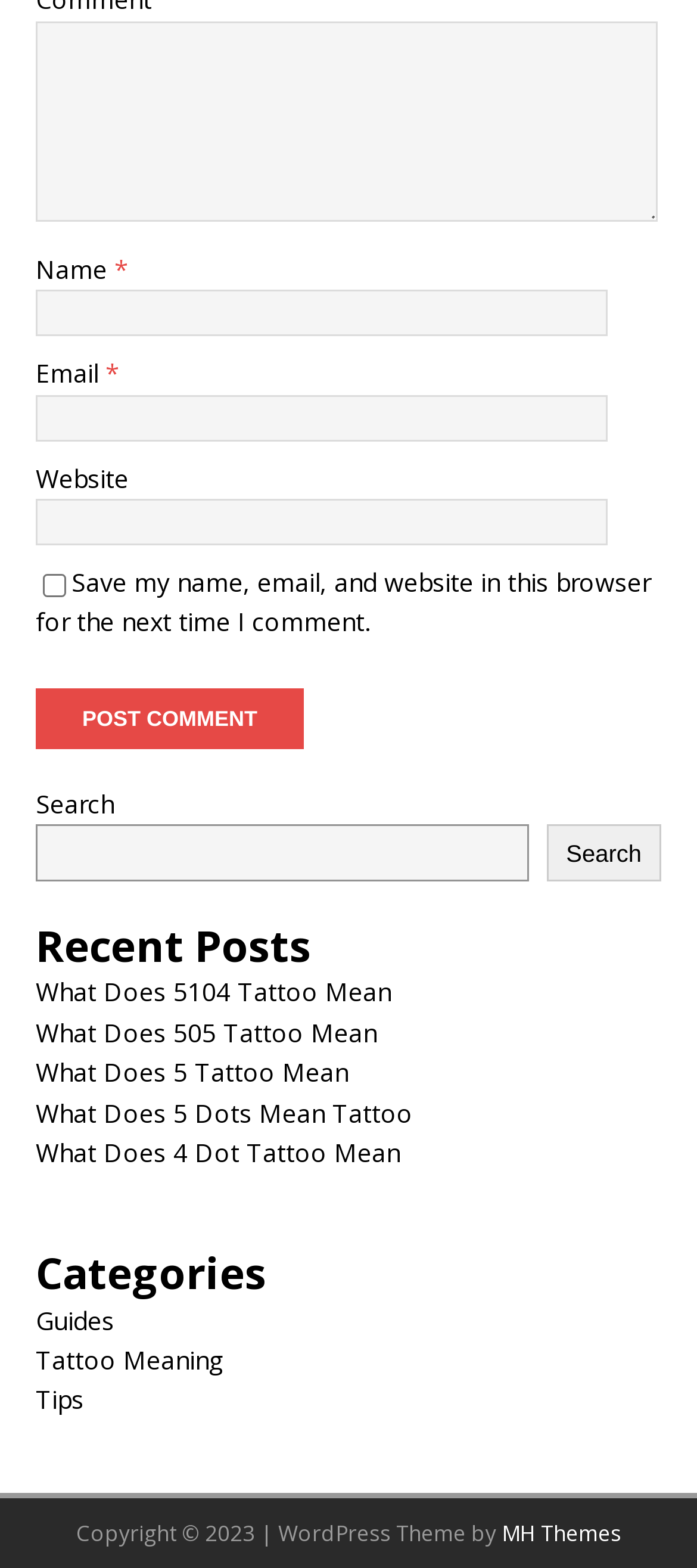What is the function of the button 'Post Comment'?
Provide a comprehensive and detailed answer to the question.

The button 'Post Comment' is located at the bottom of the comment form and is likely used to submit the user's comment for posting on the website.